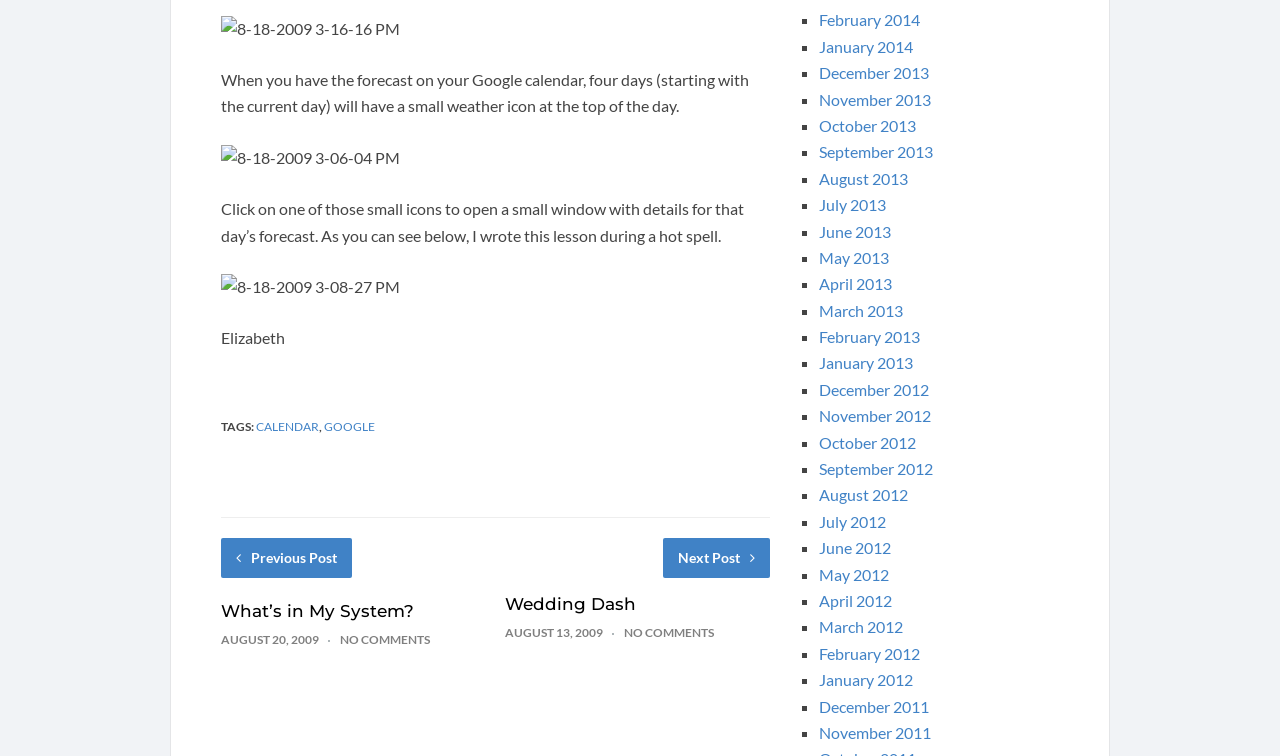Can you find the bounding box coordinates of the area I should click to execute the following instruction: "Click on the 'CALENDAR' link"?

[0.2, 0.554, 0.249, 0.574]